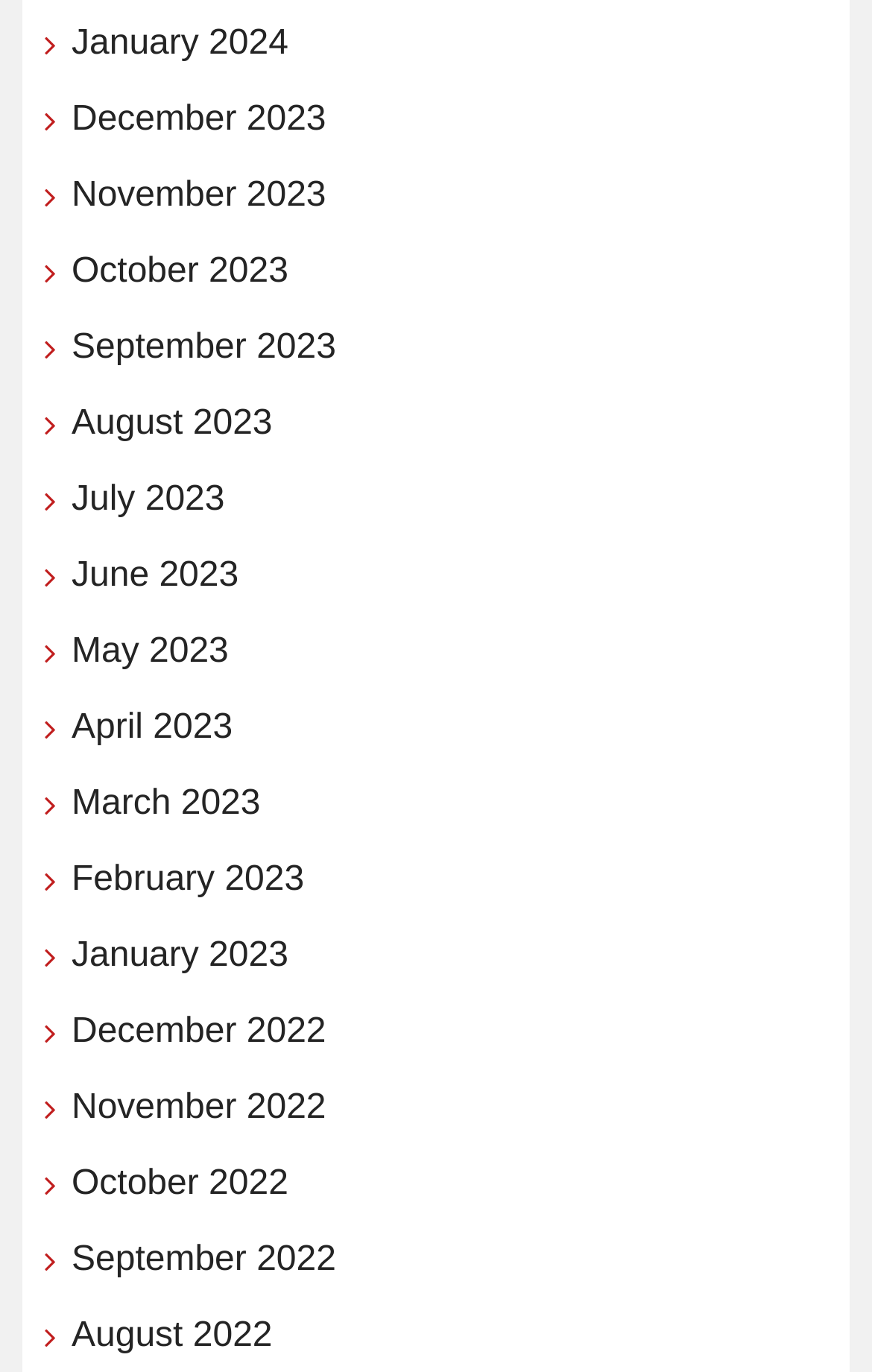Pinpoint the bounding box coordinates for the area that should be clicked to perform the following instruction: "go to December 2023".

[0.082, 0.069, 0.374, 0.108]